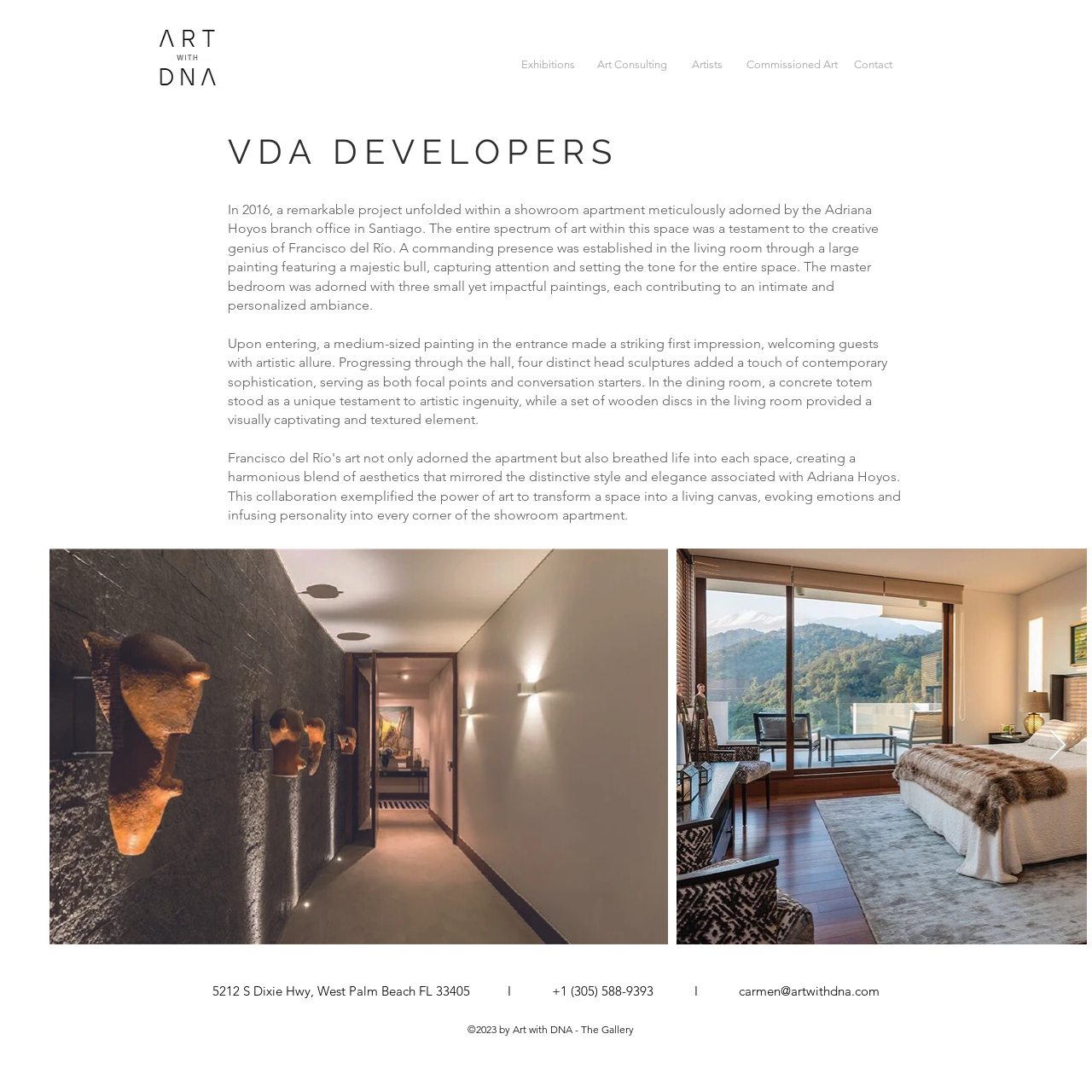Specify the bounding box coordinates of the area that needs to be clicked to achieve the following instruction: "View Contact information".

[0.773, 0.044, 0.826, 0.075]